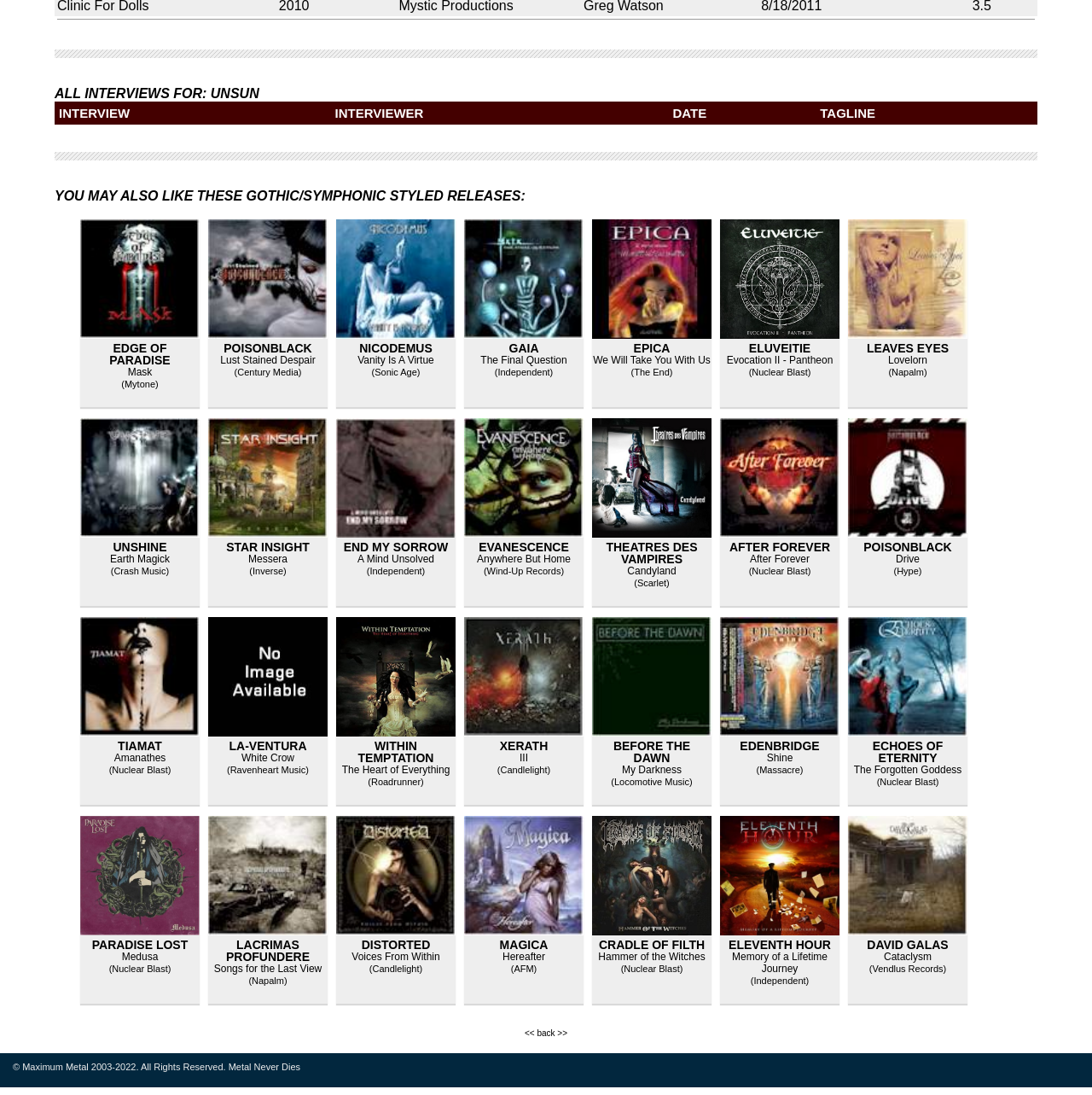What is the name of the band being interviewed?
Answer with a single word or short phrase according to what you see in the image.

Unsun